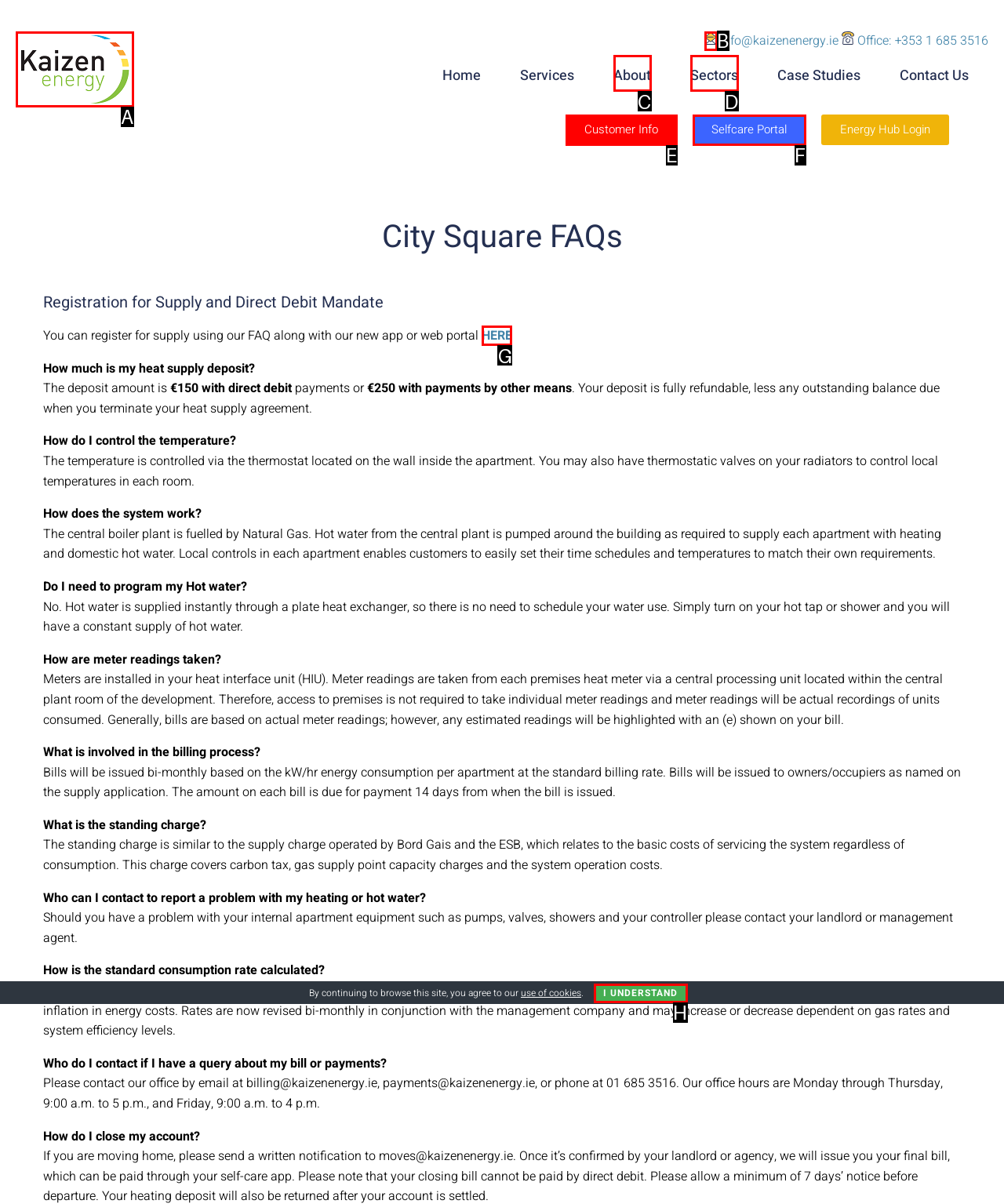Determine which HTML element should be clicked for this task: Click on the 'HERE' link
Provide the option's letter from the available choices.

G